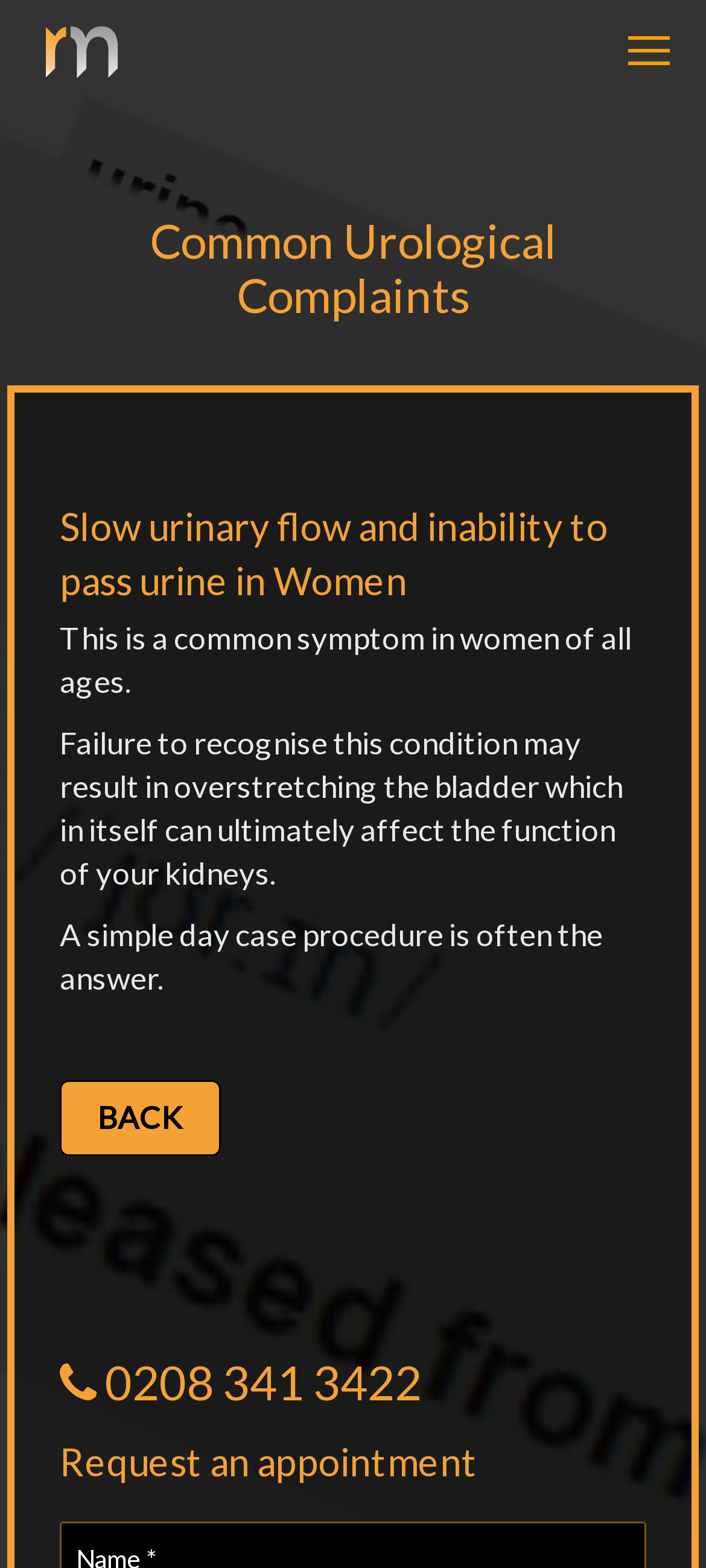Your task is to extract the text of the main heading from the webpage.

Slow urinary flow and inability to pass urine in Women